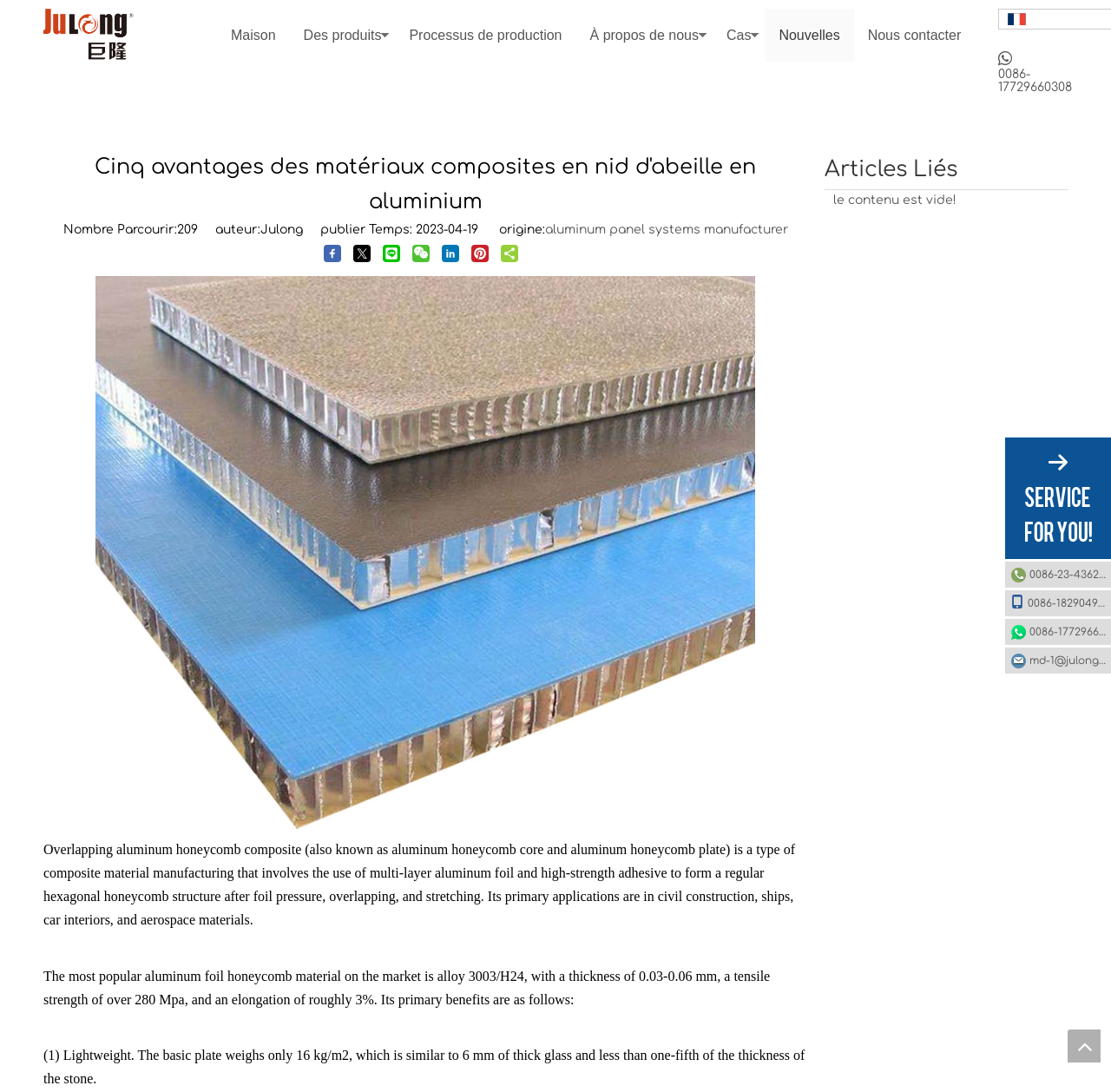Determine the bounding box coordinates of the UI element described by: "À propos de nous".

[0.518, 0.008, 0.641, 0.056]